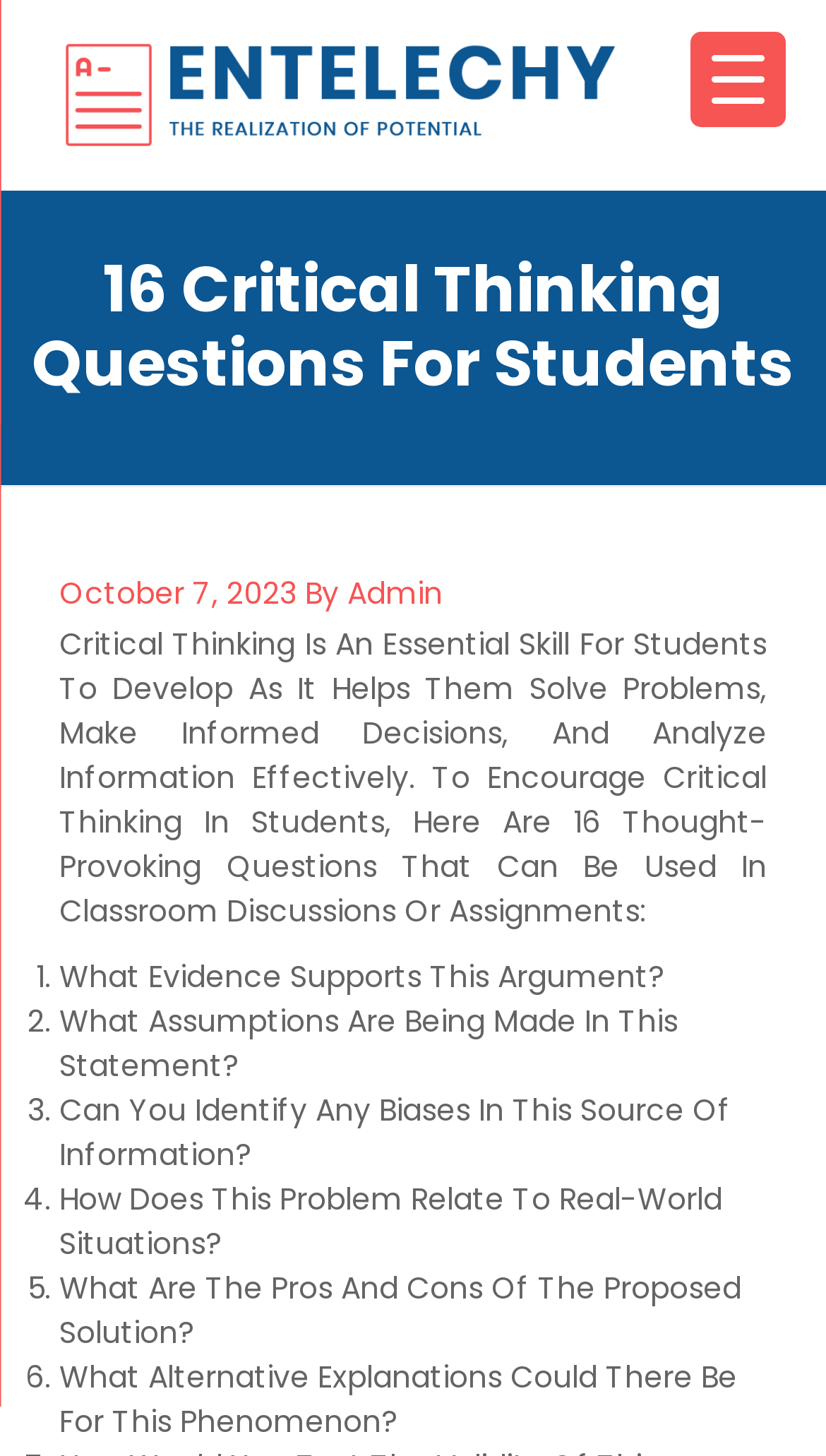Summarize the webpage comprehensively, mentioning all visible components.

This webpage is about critical thinking questions for students. At the top, there is a logo and a link to "Entelechy" on the left side, and a heading that reads "16 Critical Thinking Questions For Students" spanning the entire width of the page. Below the heading, there is a section with the post date "October 7, 2023", the author "Admin", and a brief description of the importance of critical thinking in students.

The main content of the page is a list of 6 critical thinking questions, each preceded by a list marker (1., 2., 3., etc.). The questions are thought-provoking and encourage students to think critically, such as "What evidence supports this argument?", "What assumptions are being made in this statement?", and "Can you identify any biases in this source of information?". The questions are arranged vertically, with each question taking up a significant portion of the page width.

On the top right corner, there is a button labeled "Menu Trigger" that controls a menu container.